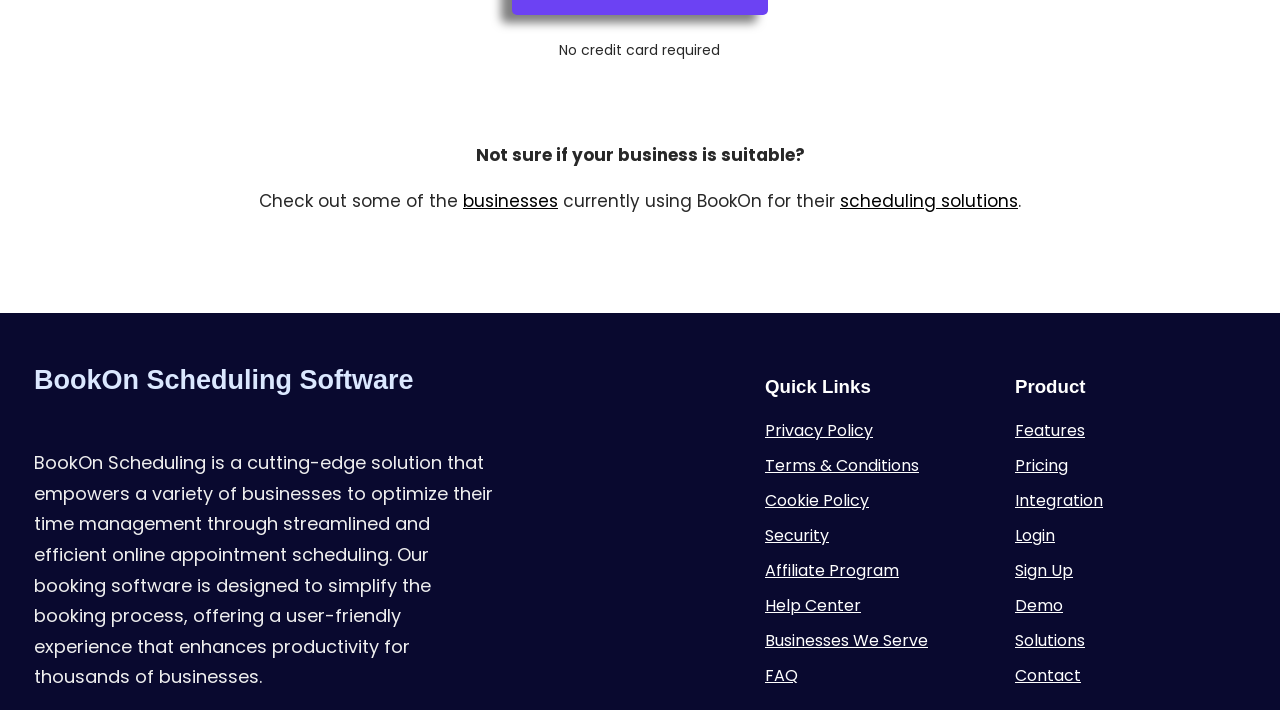Please locate the clickable area by providing the bounding box coordinates to follow this instruction: "View the features of the product".

[0.793, 0.591, 0.848, 0.623]